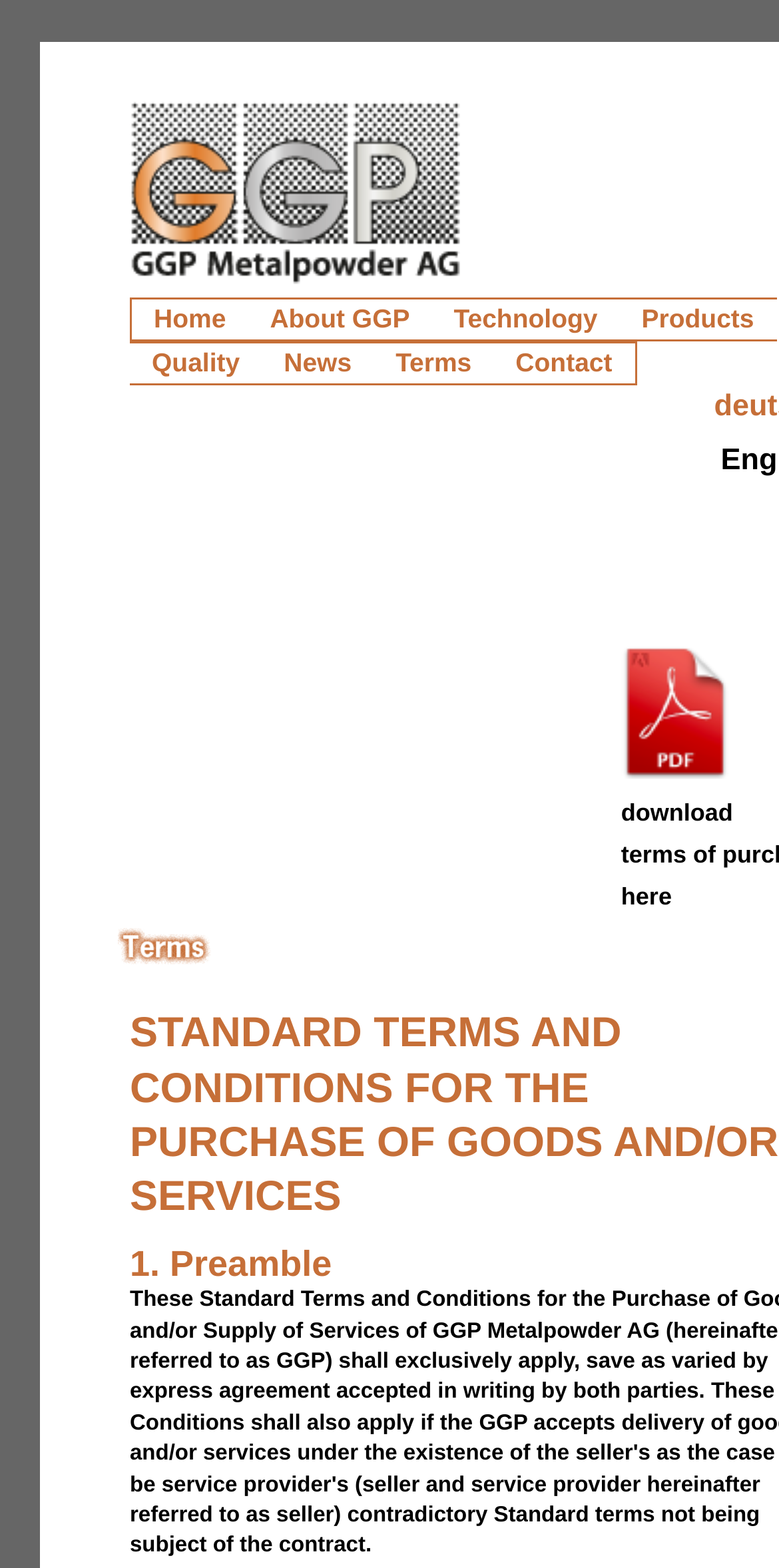What is the position of the 'Terms' link?
Look at the image and respond with a single word or a short phrase.

Middle